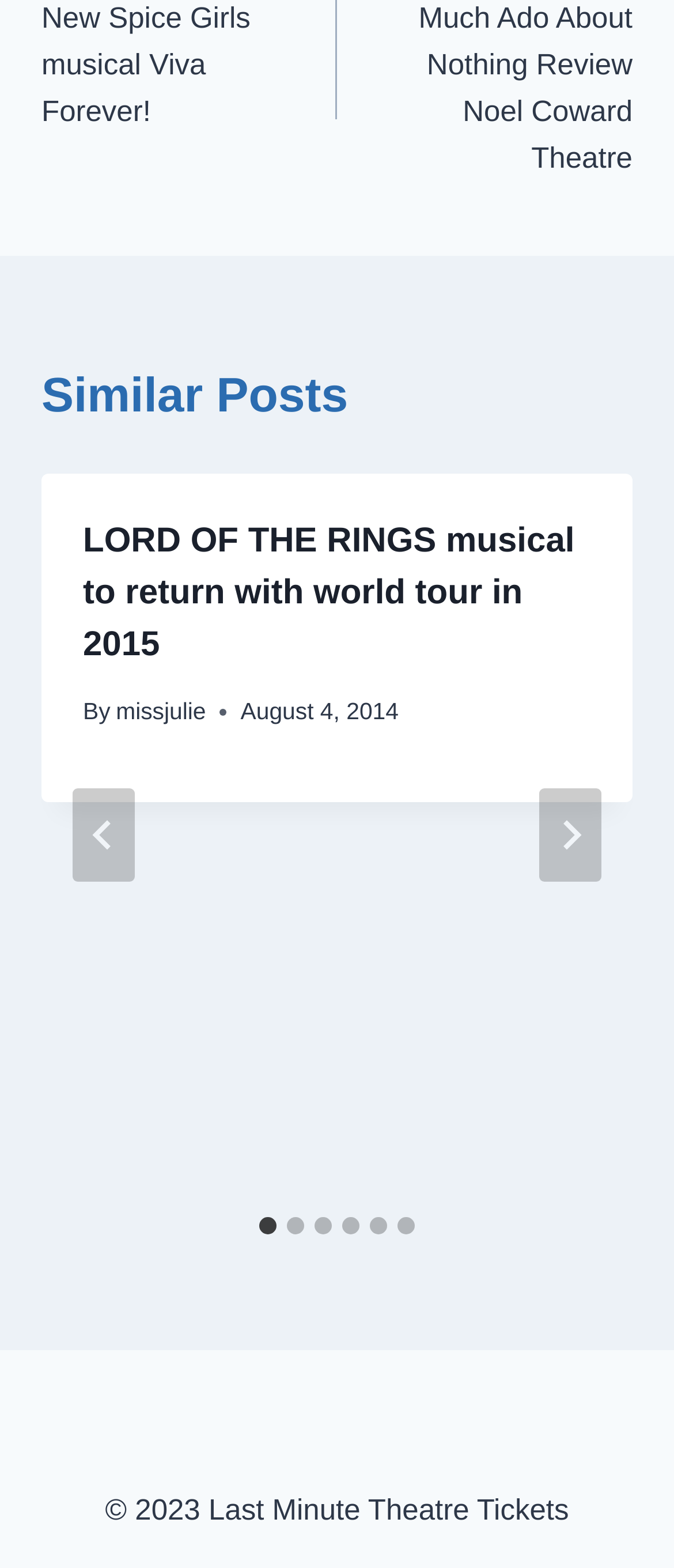Locate the UI element described by aria-label="Go to slide 4" in the provided webpage screenshot. Return the bounding box coordinates in the format (top-left x, top-left y, bottom-right x, bottom-right y), ensuring all values are between 0 and 1.

[0.508, 0.746, 0.533, 0.757]